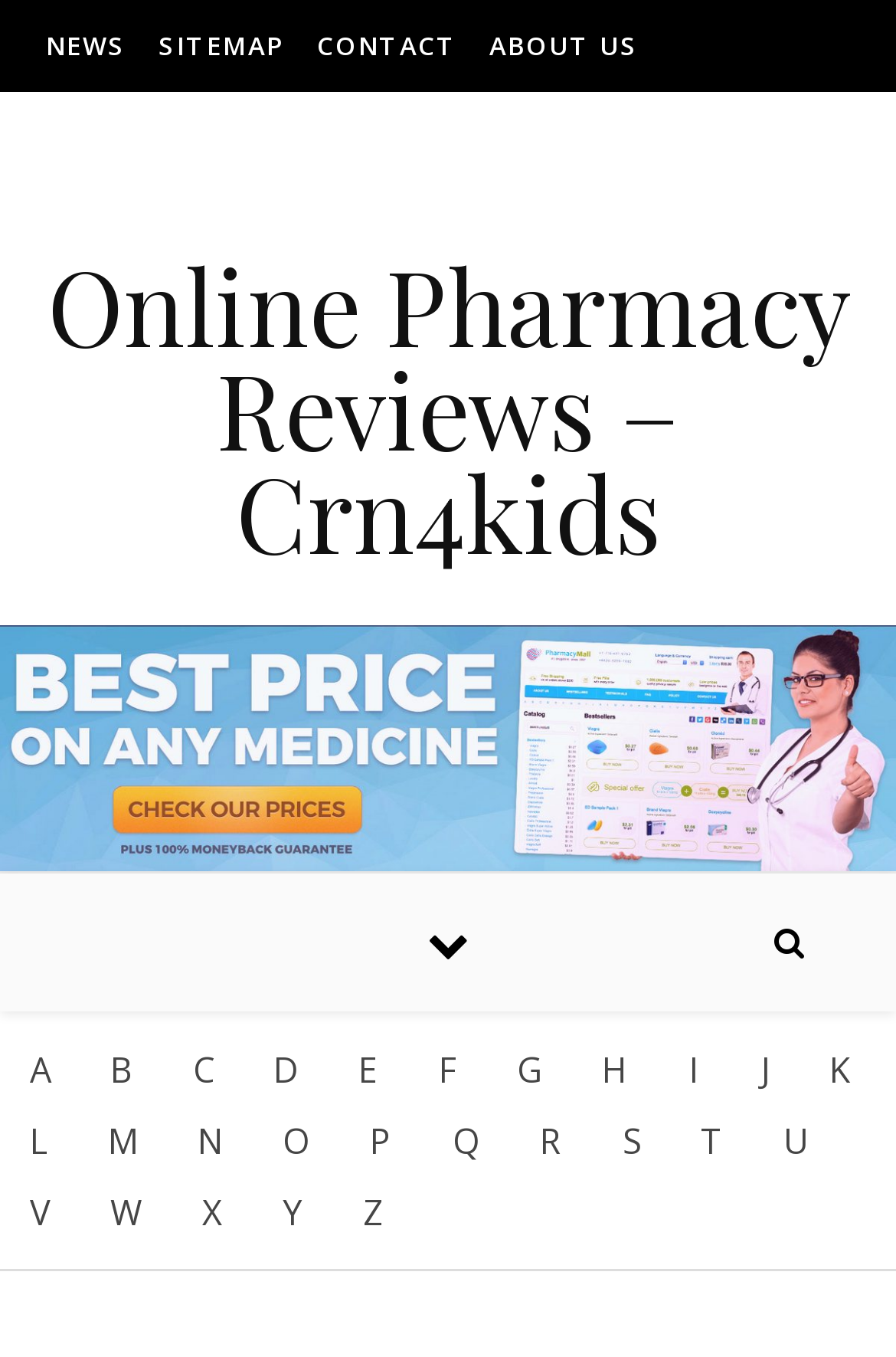Given the element description: "About Us", predict the bounding box coordinates of the UI element it refers to, using four float numbers between 0 and 1, i.e., [left, top, right, bottom].

[0.533, 0.0, 0.713, 0.068]